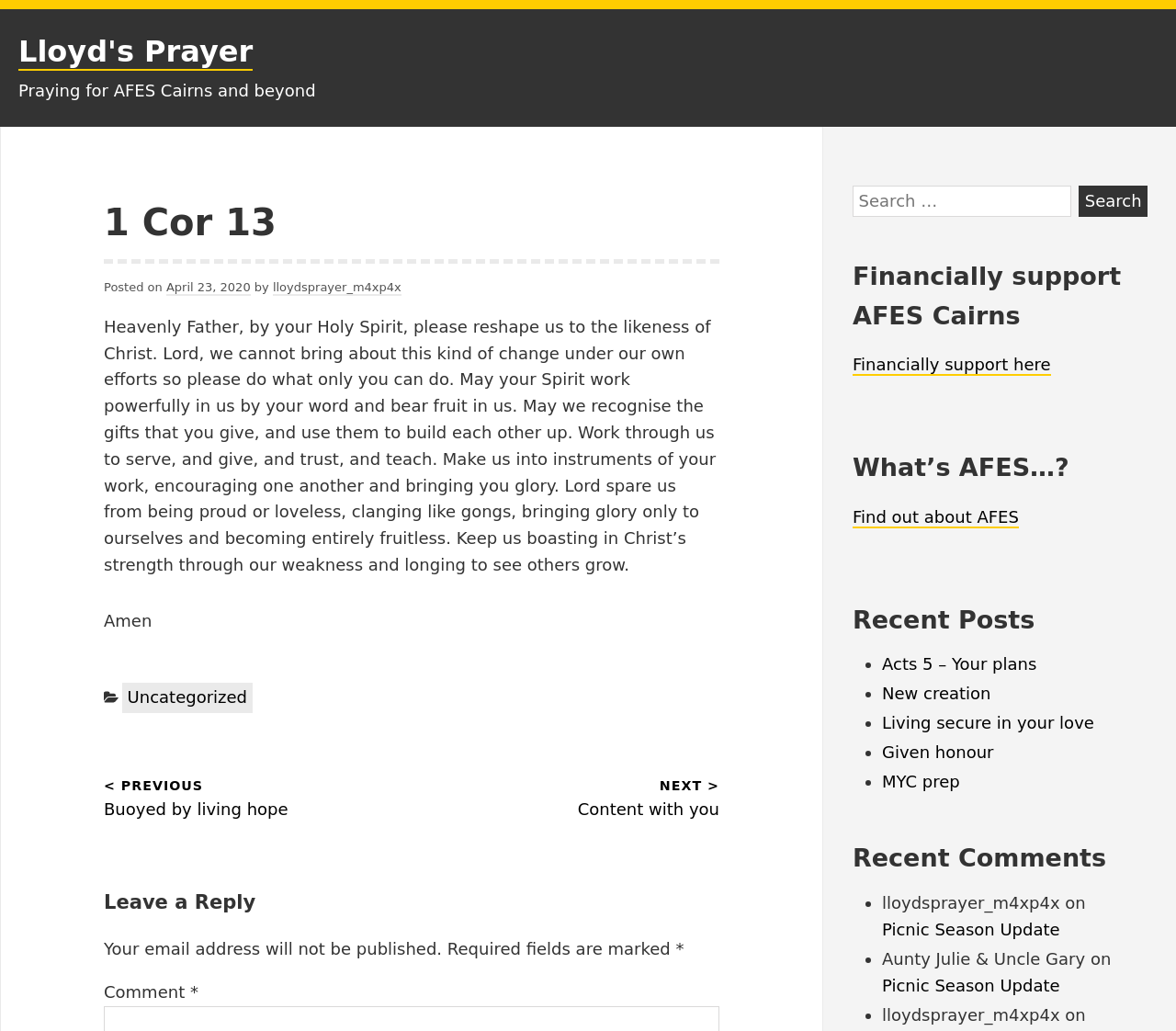Please find the bounding box coordinates of the clickable region needed to complete the following instruction: "Click on the link to the previous post". The bounding box coordinates must consist of four float numbers between 0 and 1, i.e., [left, top, right, bottom].

[0.088, 0.752, 0.35, 0.798]